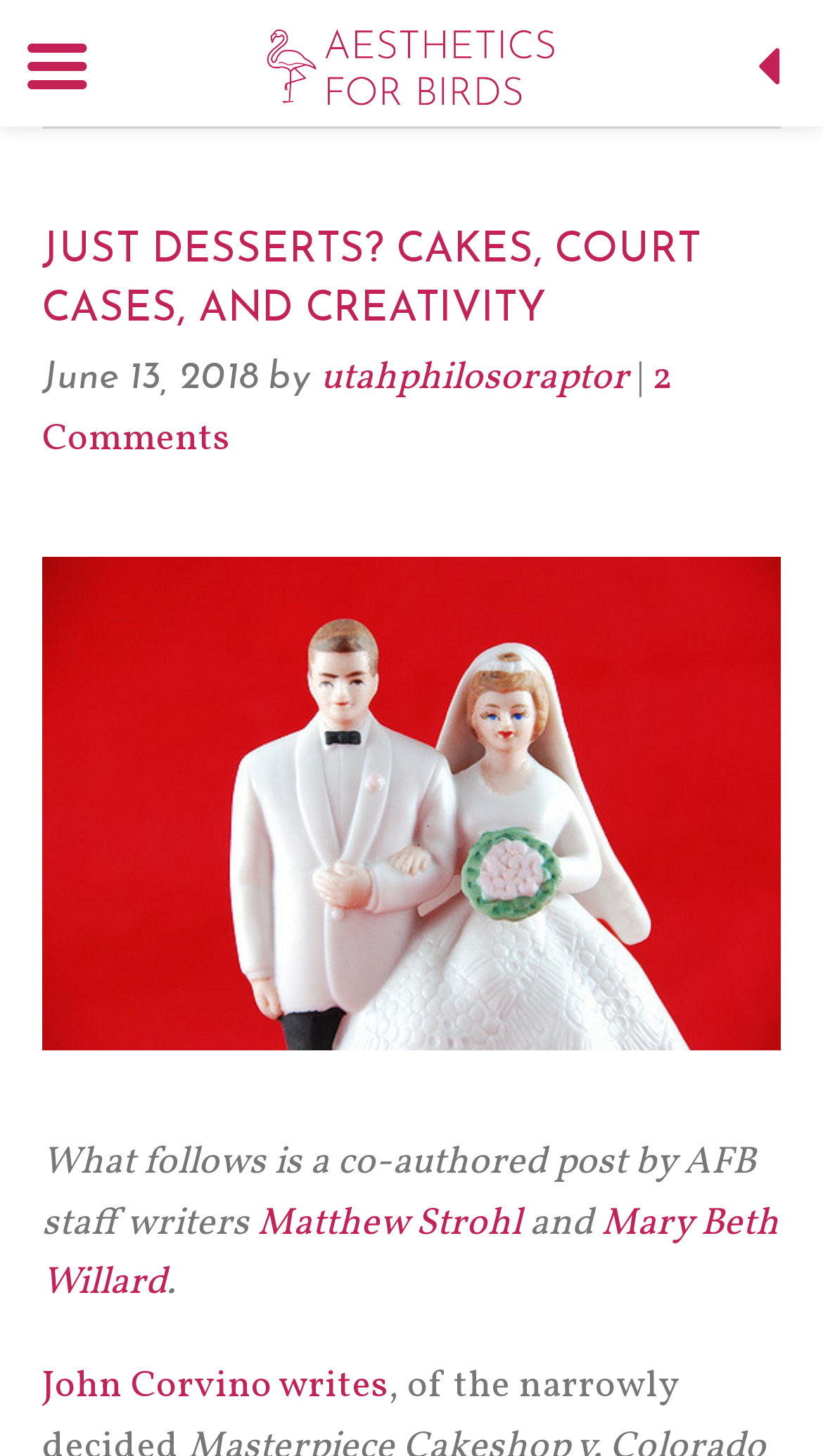Determine the webpage's heading and output its text content.

JUST DESSERTS? CAKES, COURT CASES, AND CREATIVITY